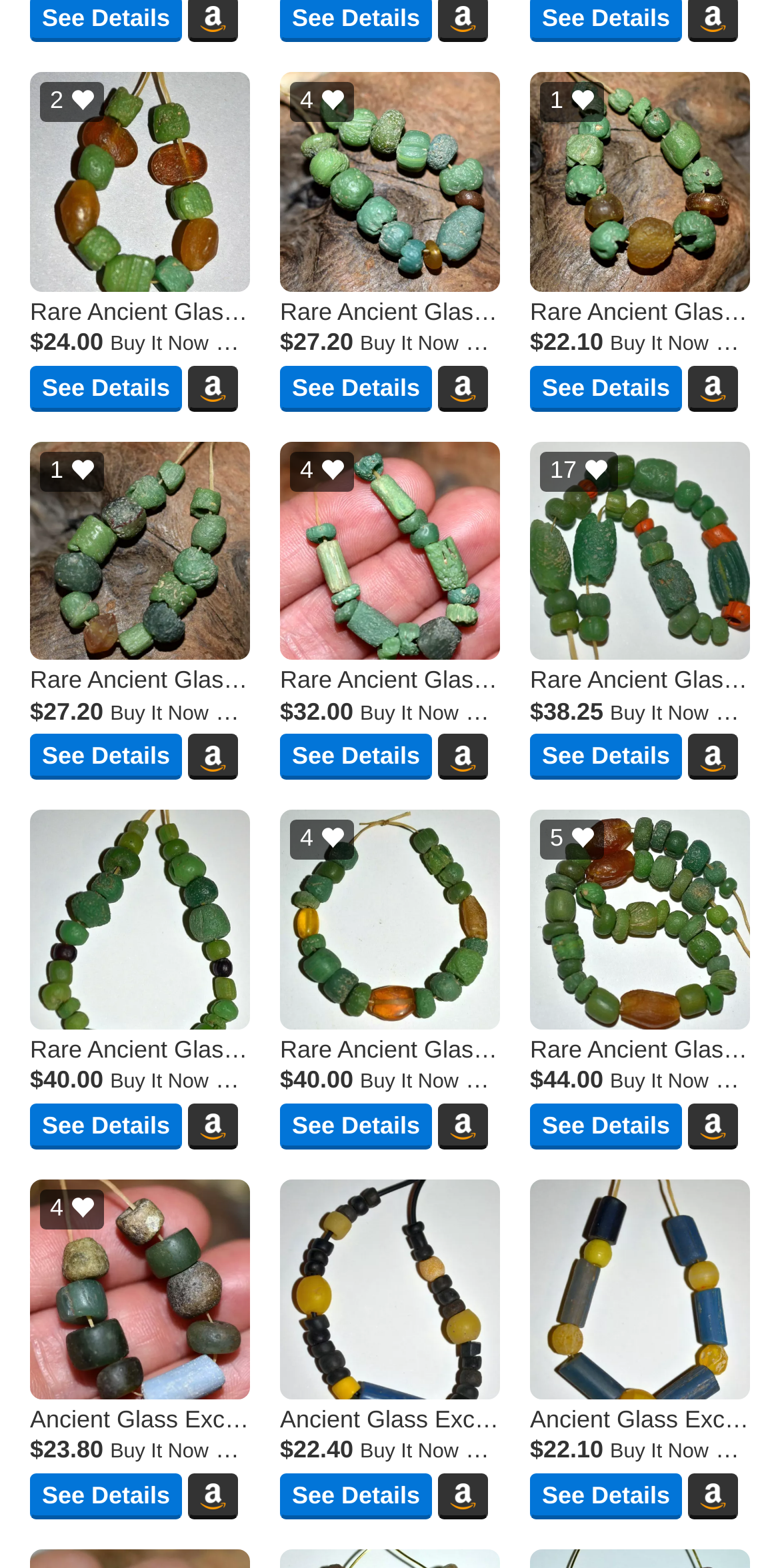Look at the image and answer the question in detail:
What is the time left for the third item?

The third item is 'Rare Ancient Glass Excavated Dig Beads Afghanistan Trade Circa 1000 Years Old' and the time left to buy it is listed as '25d 11h'.